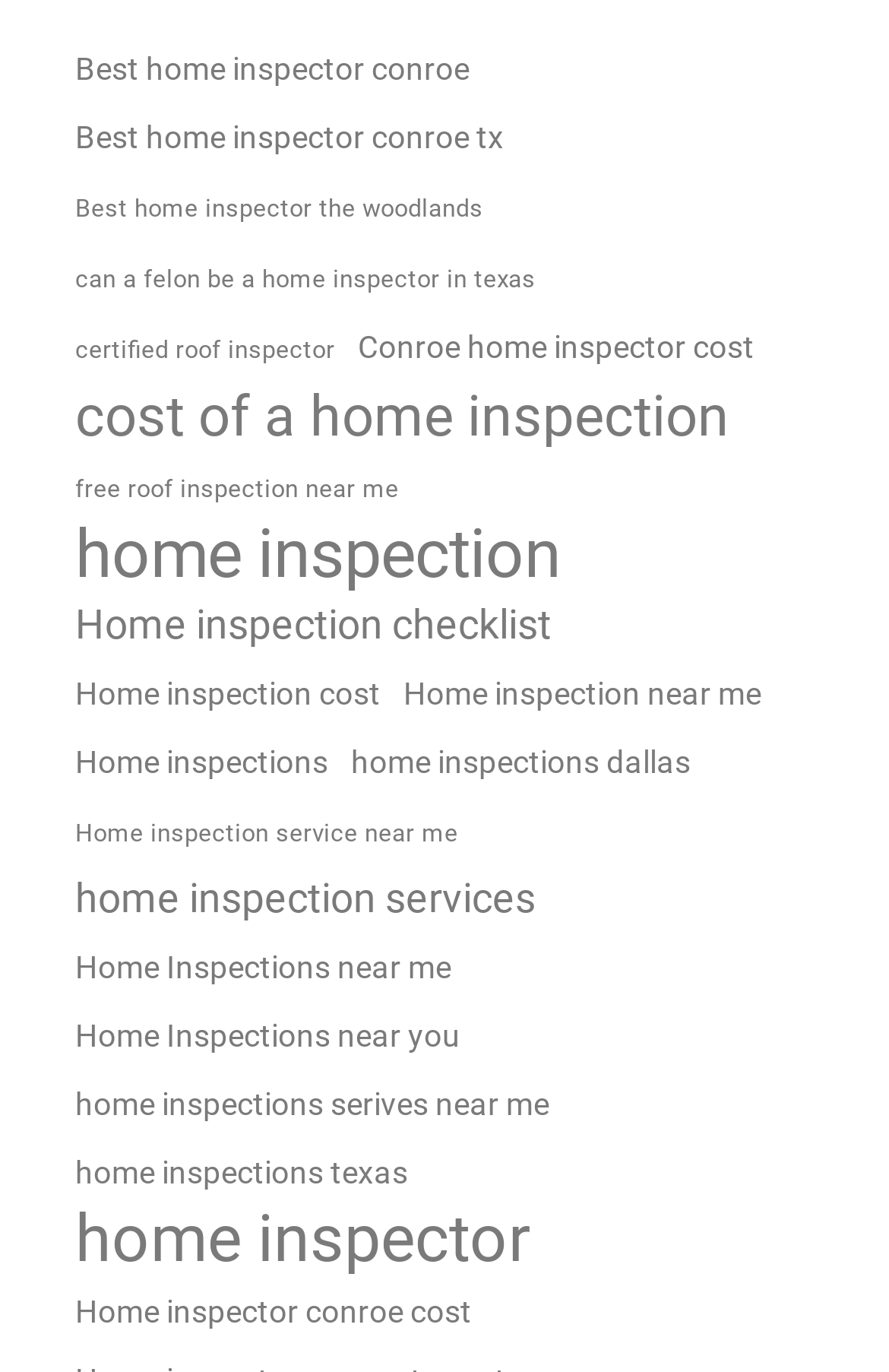Please locate the bounding box coordinates of the region I need to click to follow this instruction: "Learn about the cost of a home inspection".

[0.077, 0.281, 0.828, 0.325]